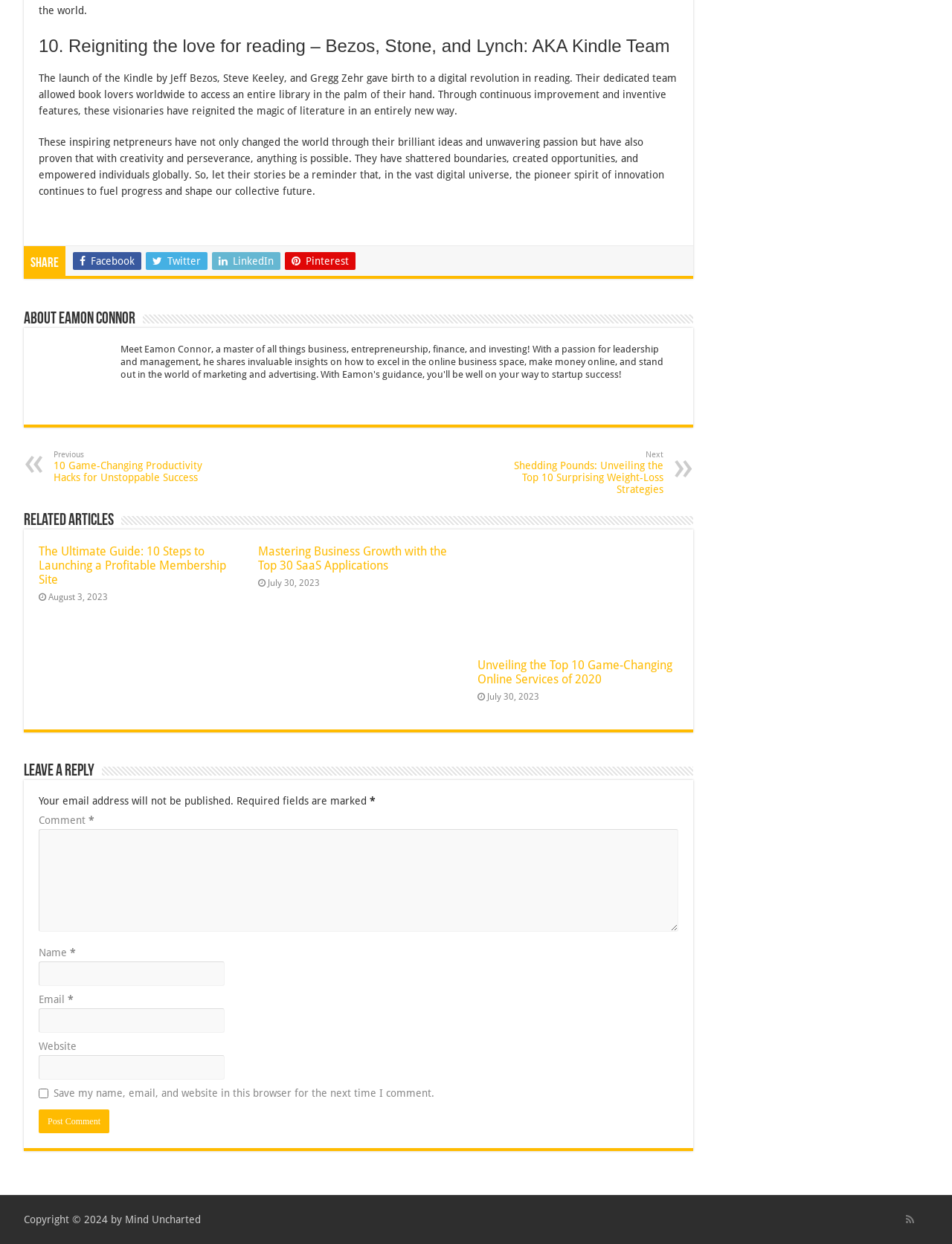Specify the bounding box coordinates of the area to click in order to follow the given instruction: "Post a comment."

[0.041, 0.892, 0.115, 0.911]